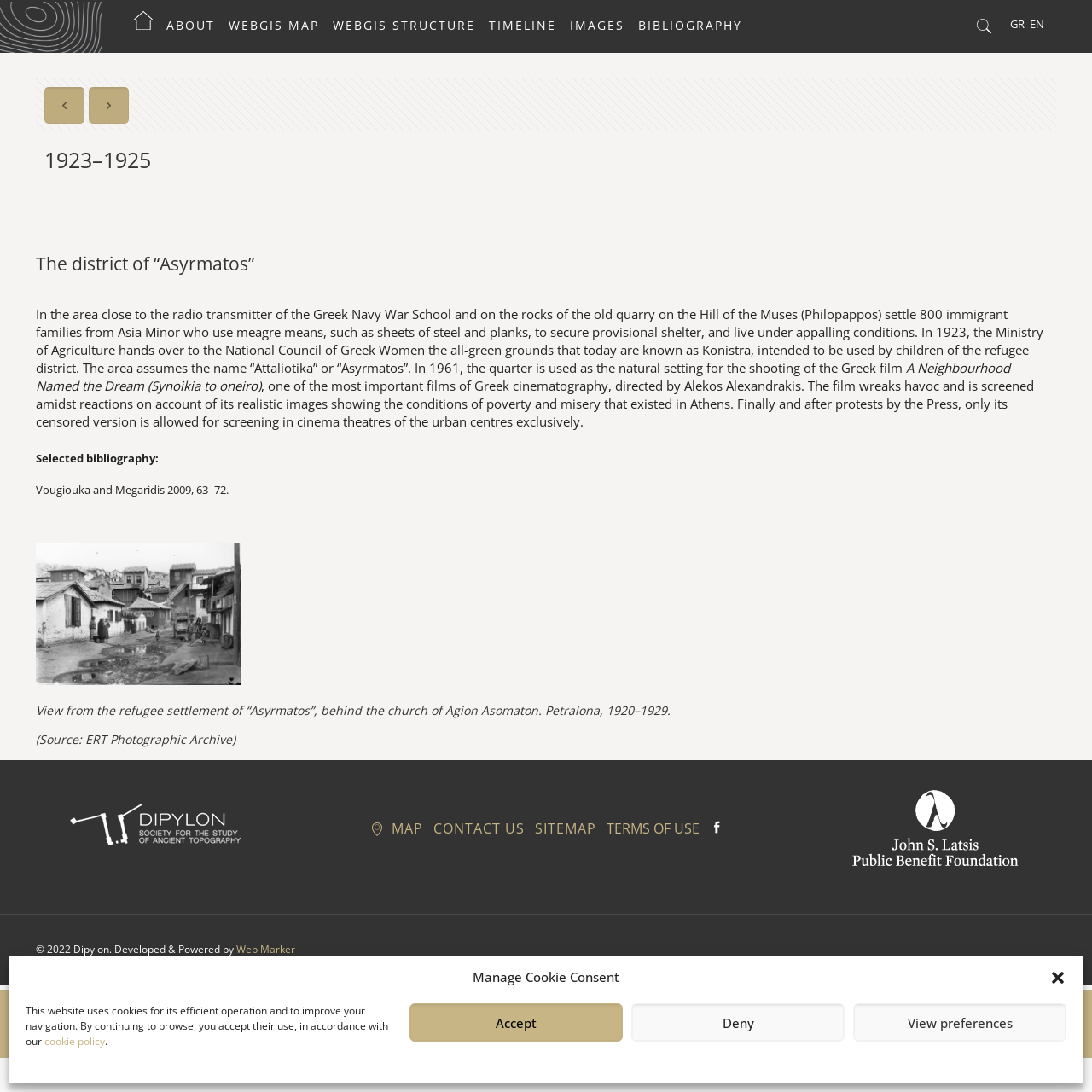Using the element description provided, determine the bounding box coordinates in the format (top-left x, top-left y, bottom-right x, bottom-right y). Ensure that all values are floating point numbers between 0 and 1. Element description: WEBGIS MAP

[0.203, 0.0, 0.298, 0.047]